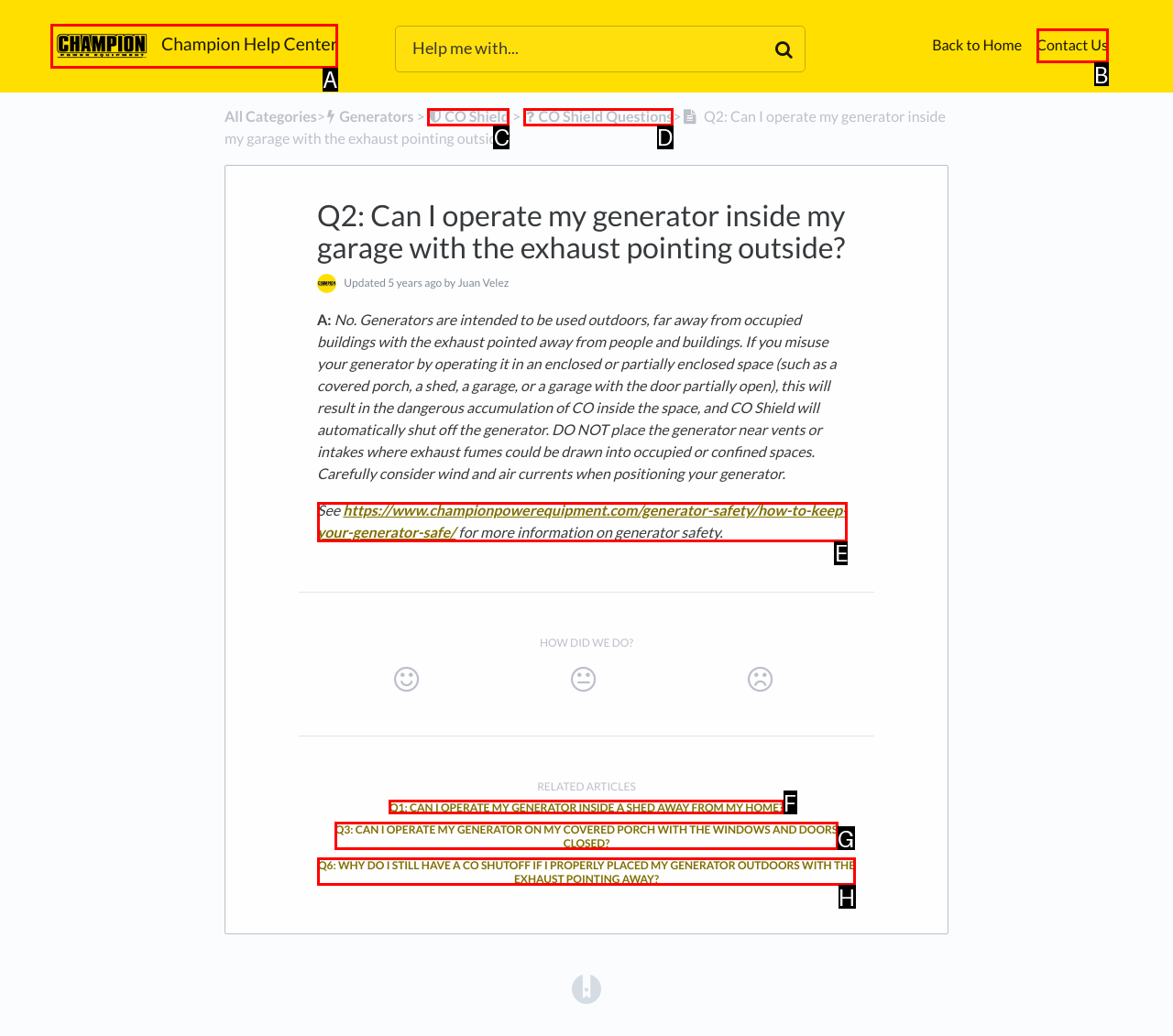Identify the option that corresponds to: Contact Us
Respond with the corresponding letter from the choices provided.

B